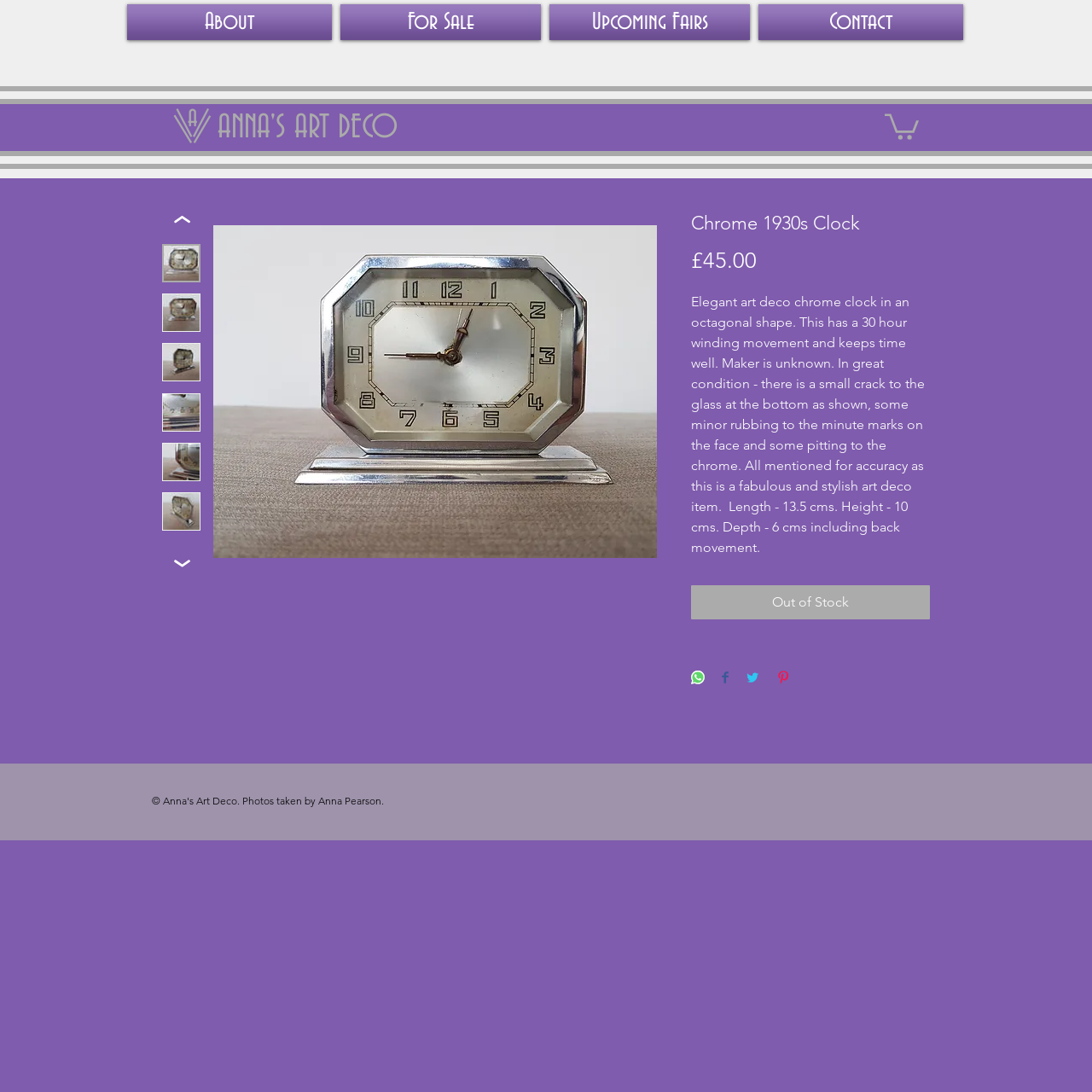Given the element description "Contact" in the screenshot, predict the bounding box coordinates of that UI element.

[0.691, 0.004, 0.882, 0.037]